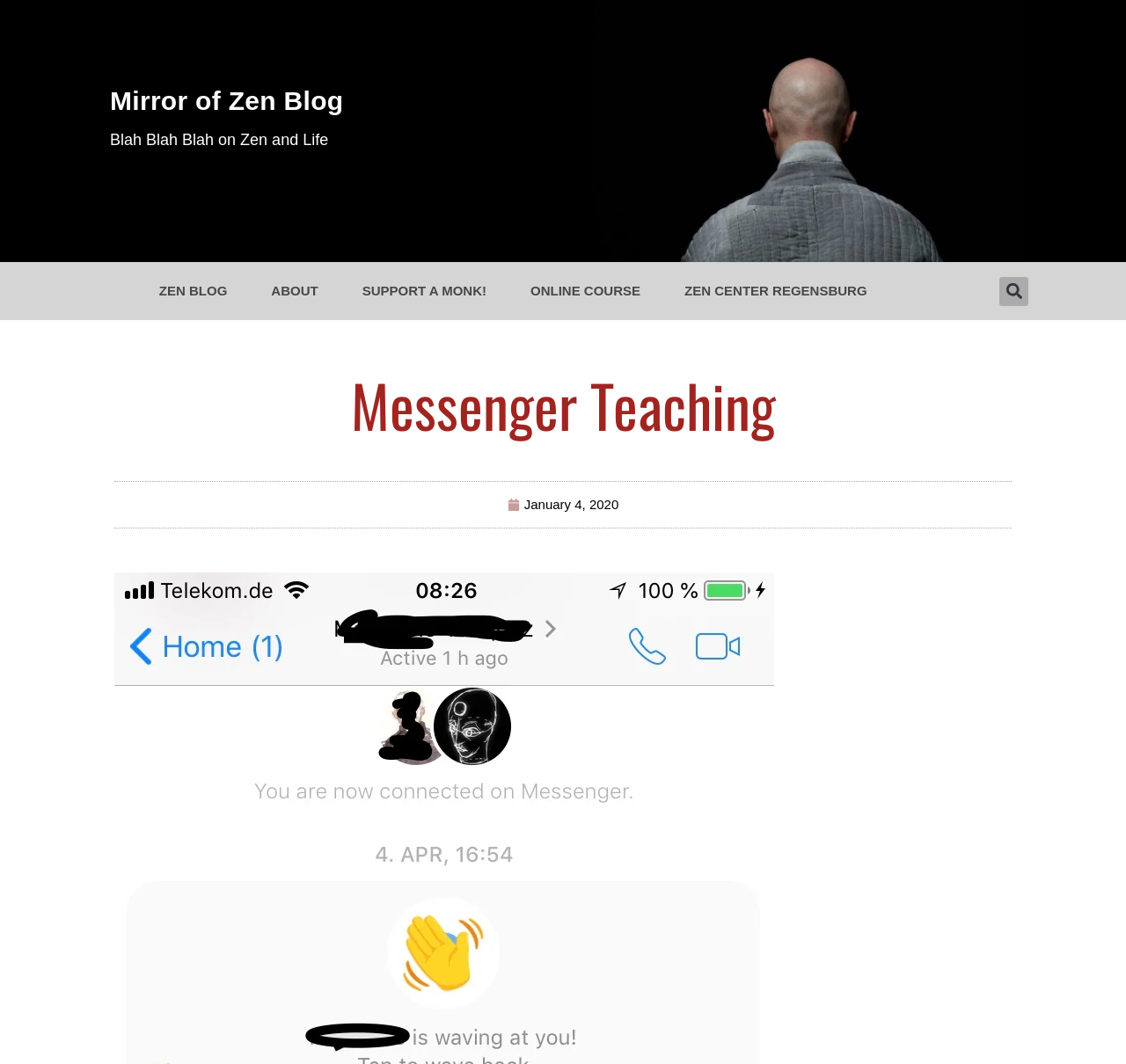Highlight the bounding box coordinates of the element you need to click to perform the following instruction: "visit the Zen Center Regensburg."

[0.588, 0.255, 0.79, 0.293]